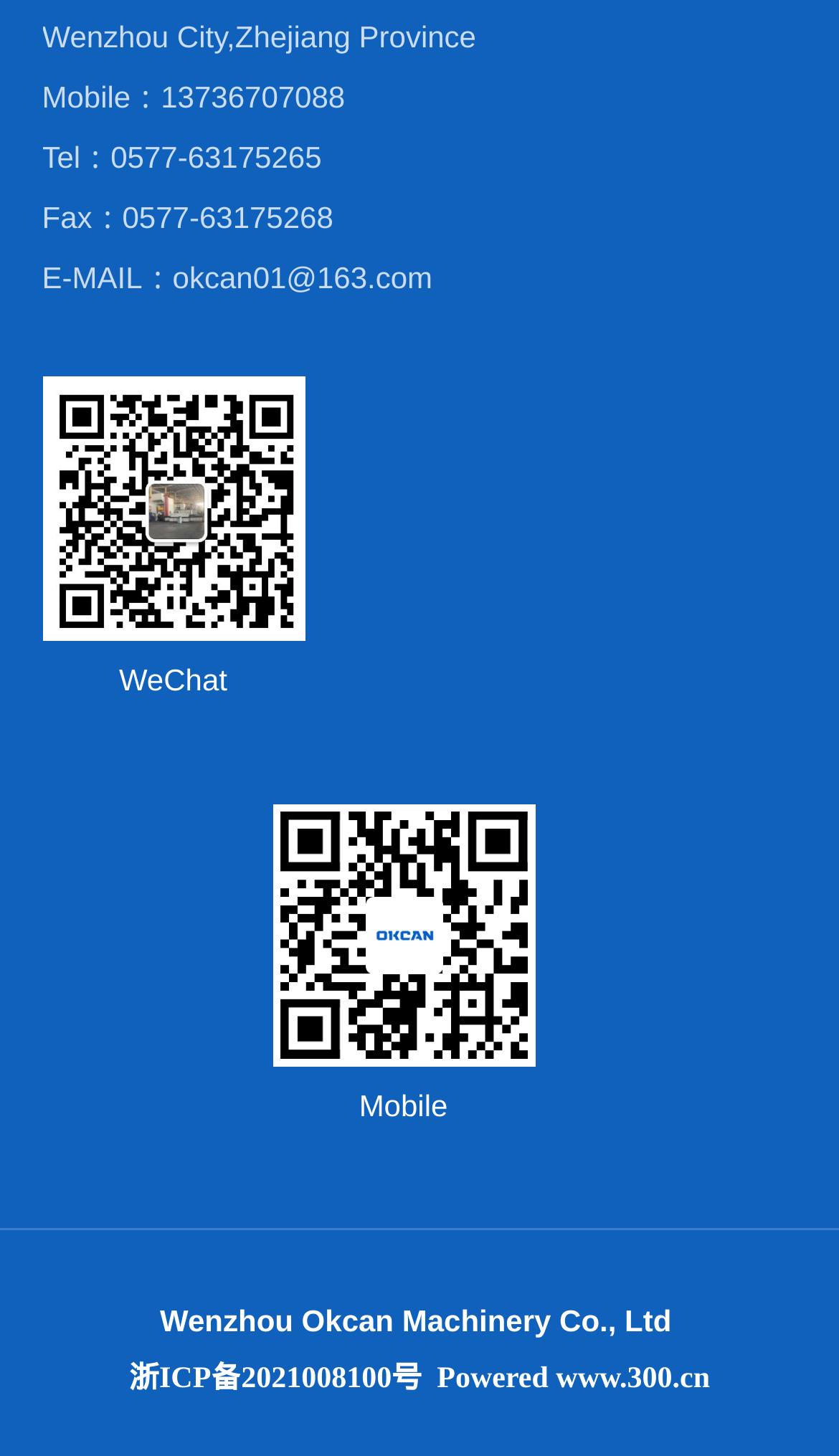Review the image closely and give a comprehensive answer to the question: What is the fax number?

The fax number can be found in the StaticText element with the text 'Fax：0577-63175268'.